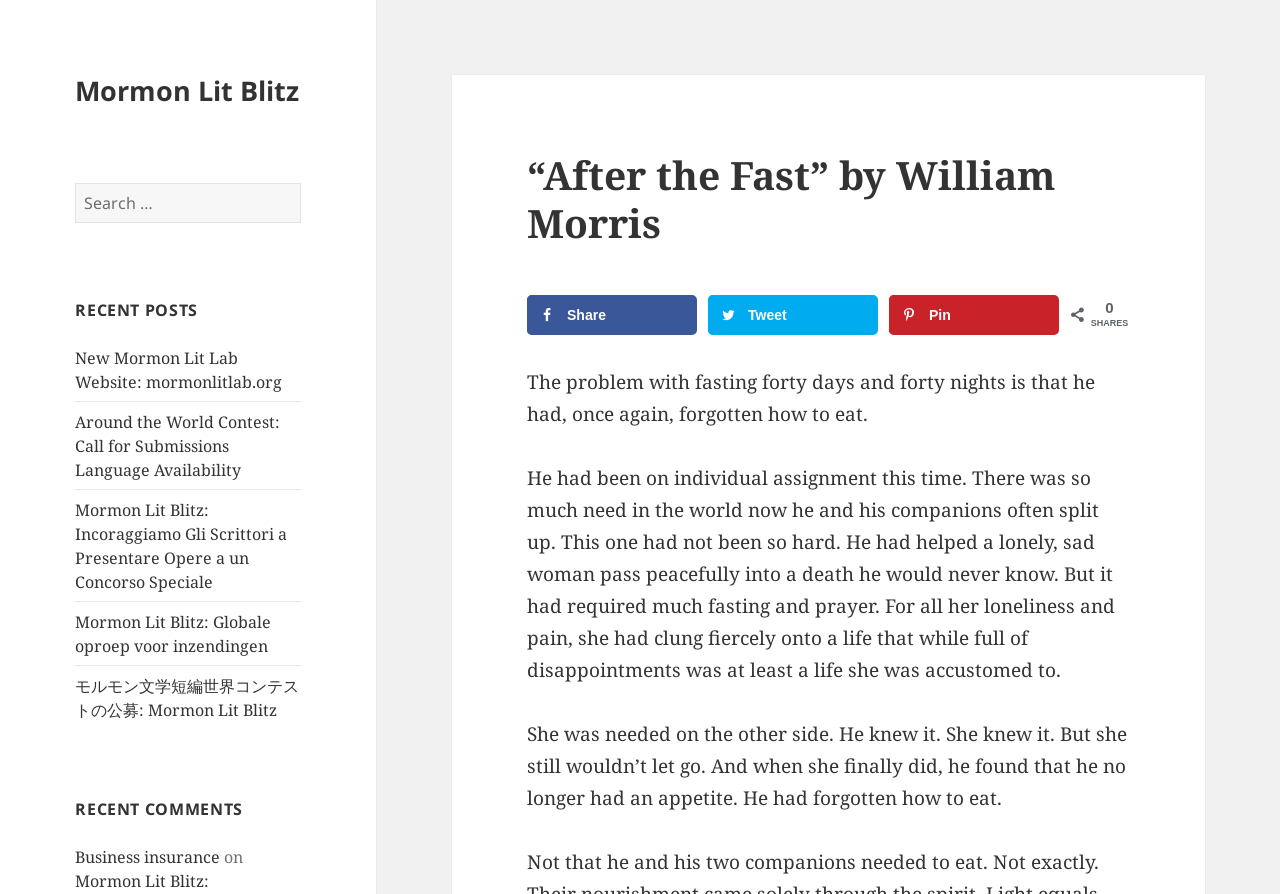Respond with a single word or phrase to the following question:
What is the author of the current post?

William Morris